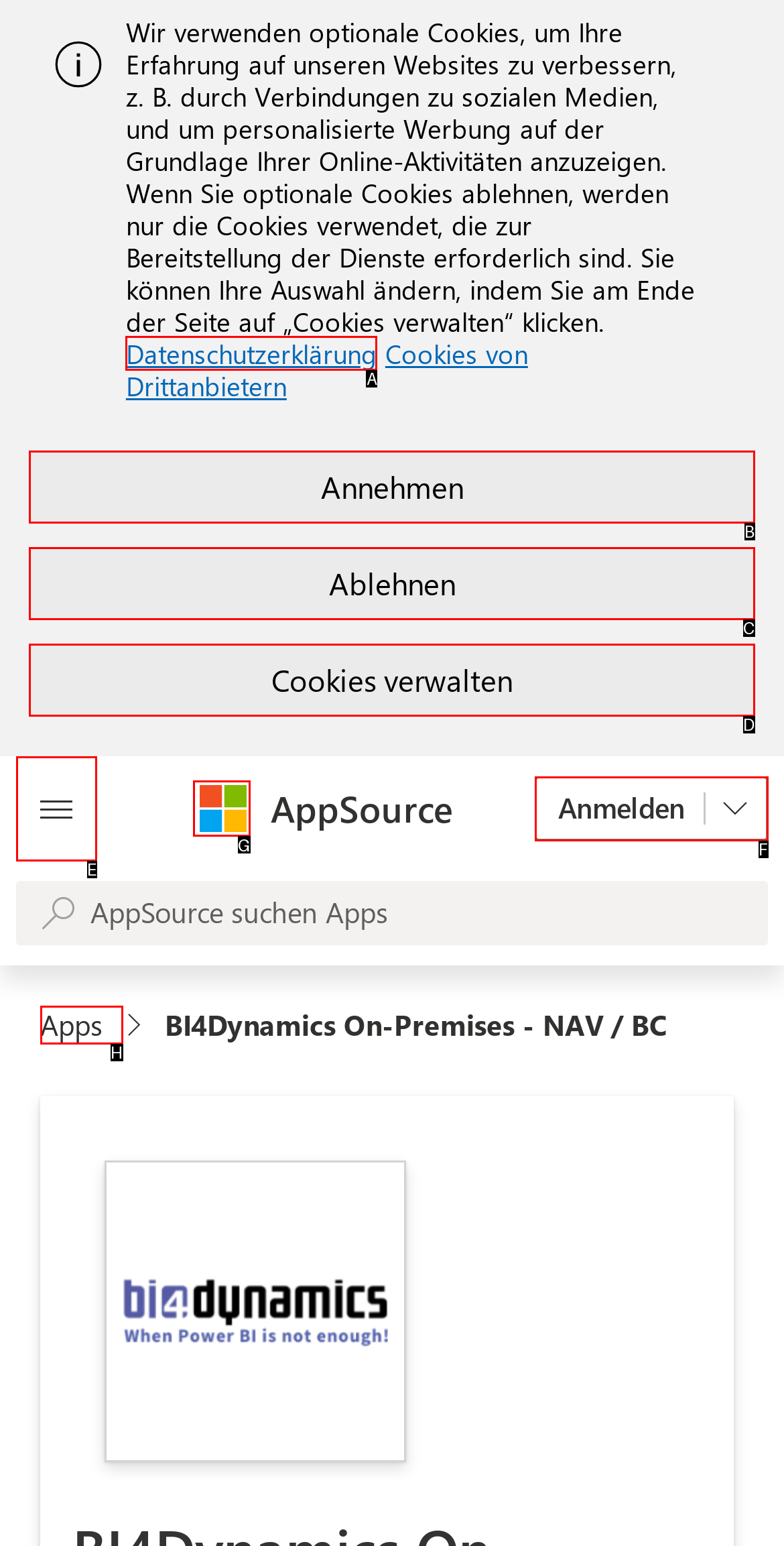Tell me which one HTML element you should click to complete the following task: Go to Microsoft website
Answer with the option's letter from the given choices directly.

G